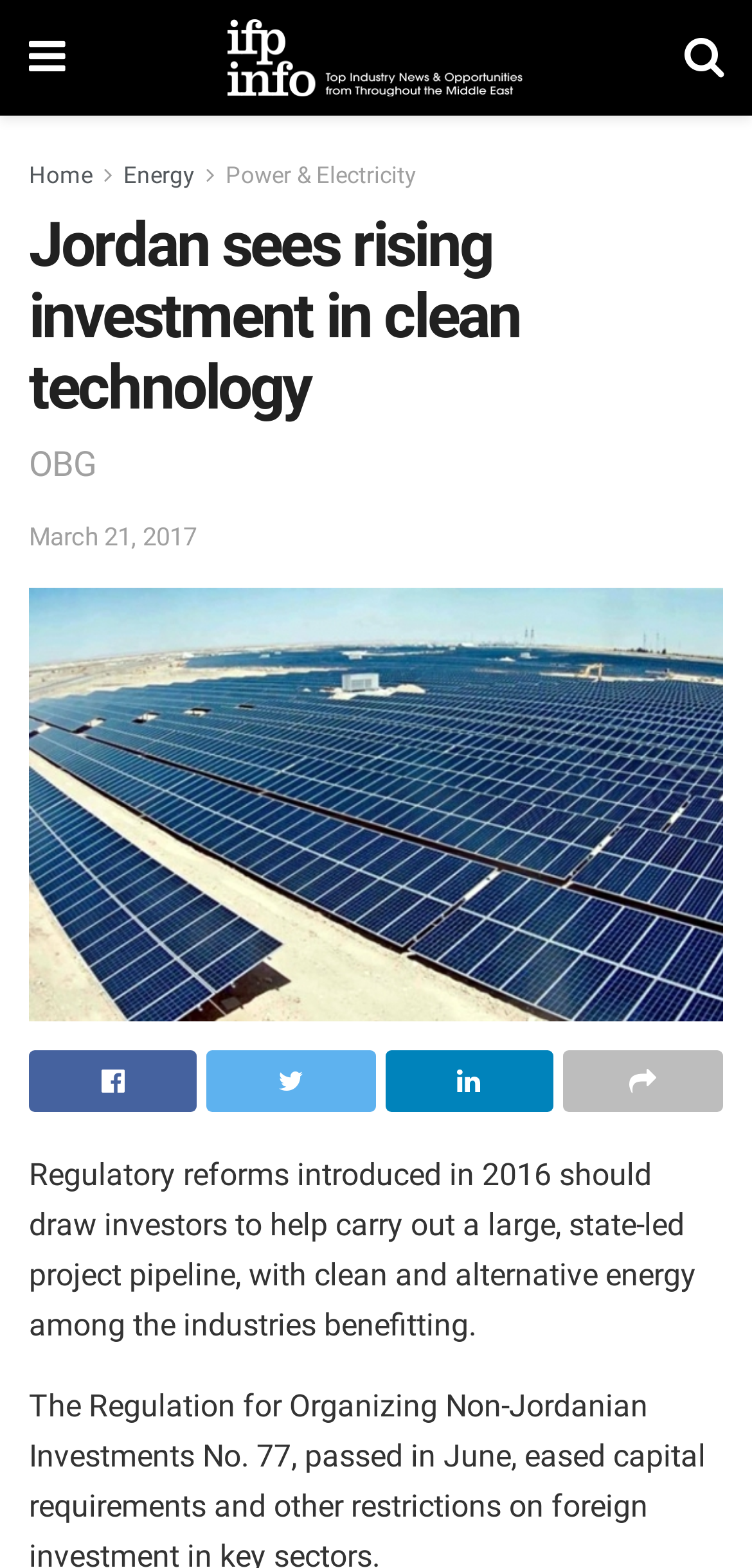How many social media links are there?
Please respond to the question with as much detail as possible.

I counted the number of social media links by looking at the link elements with icons at the bottom of the webpage. There are four icons, each representing a different social media platform.